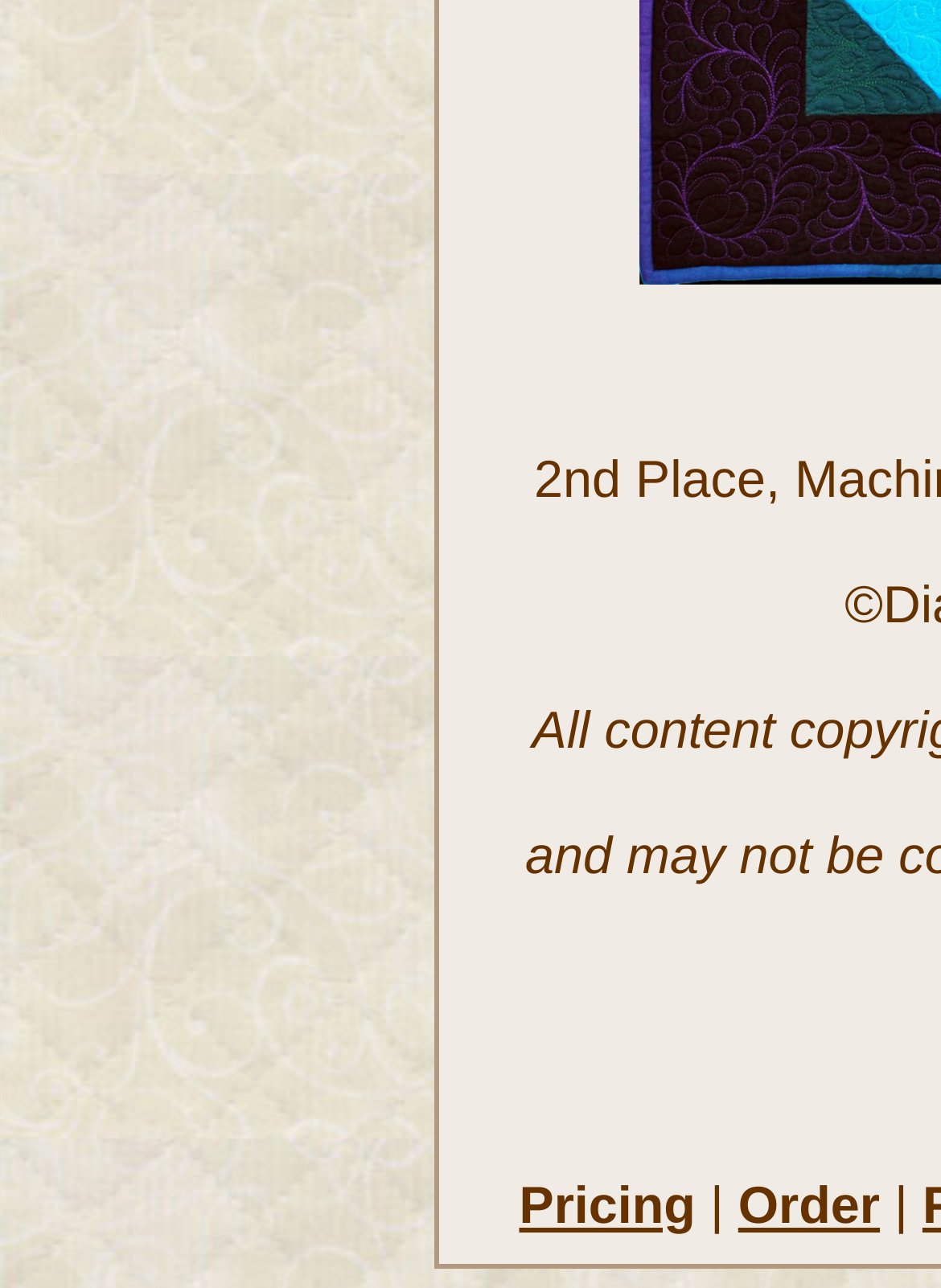Provide the bounding box coordinates of the HTML element this sentence describes: "Pricing".

[0.552, 0.912, 0.739, 0.959]